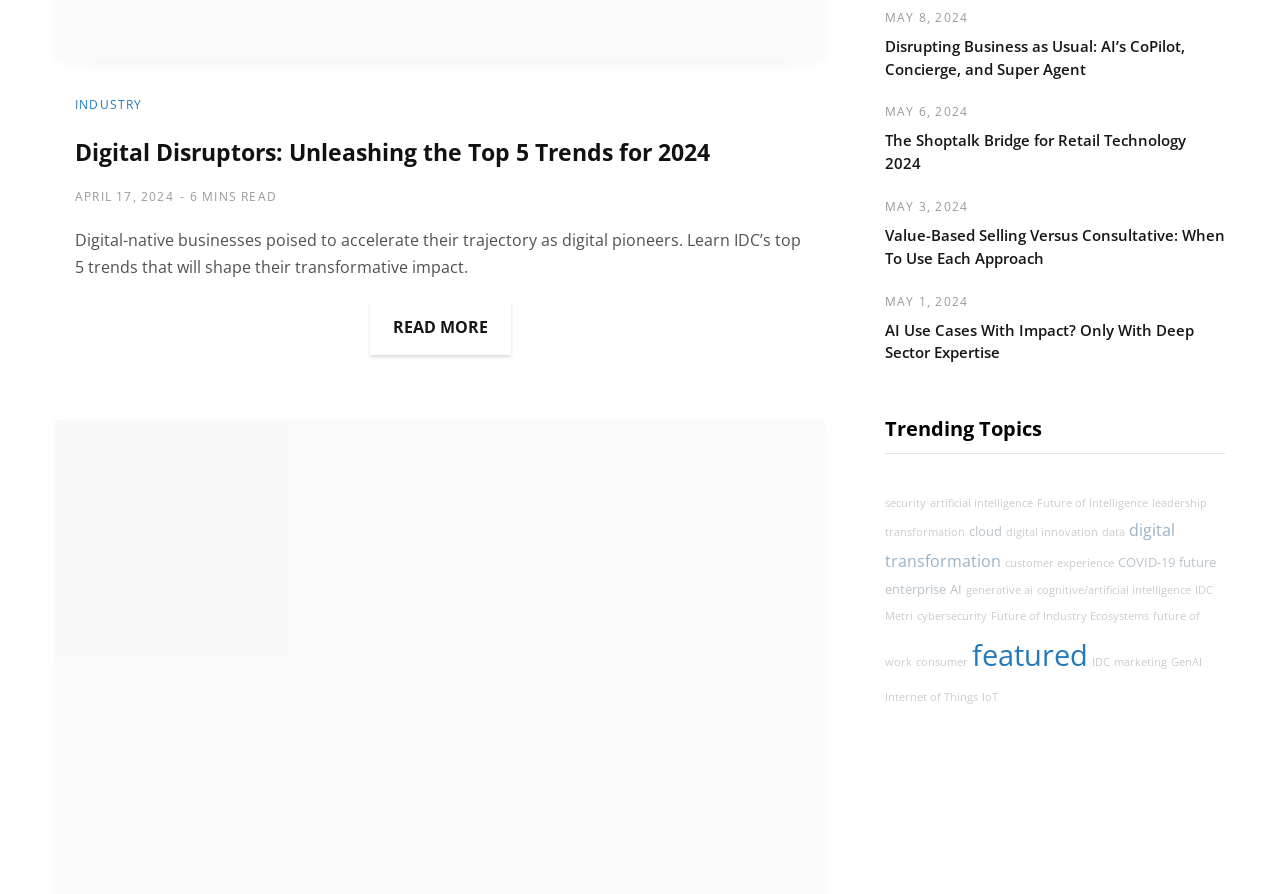Find the bounding box coordinates of the clickable element required to execute the following instruction: "Explore 'Disrupting Business as Usual: AI’s CoPilot, Concierge, and Super Agent'". Provide the coordinates as four float numbers between 0 and 1, i.e., [left, top, right, bottom].

[0.691, 0.039, 0.957, 0.09]